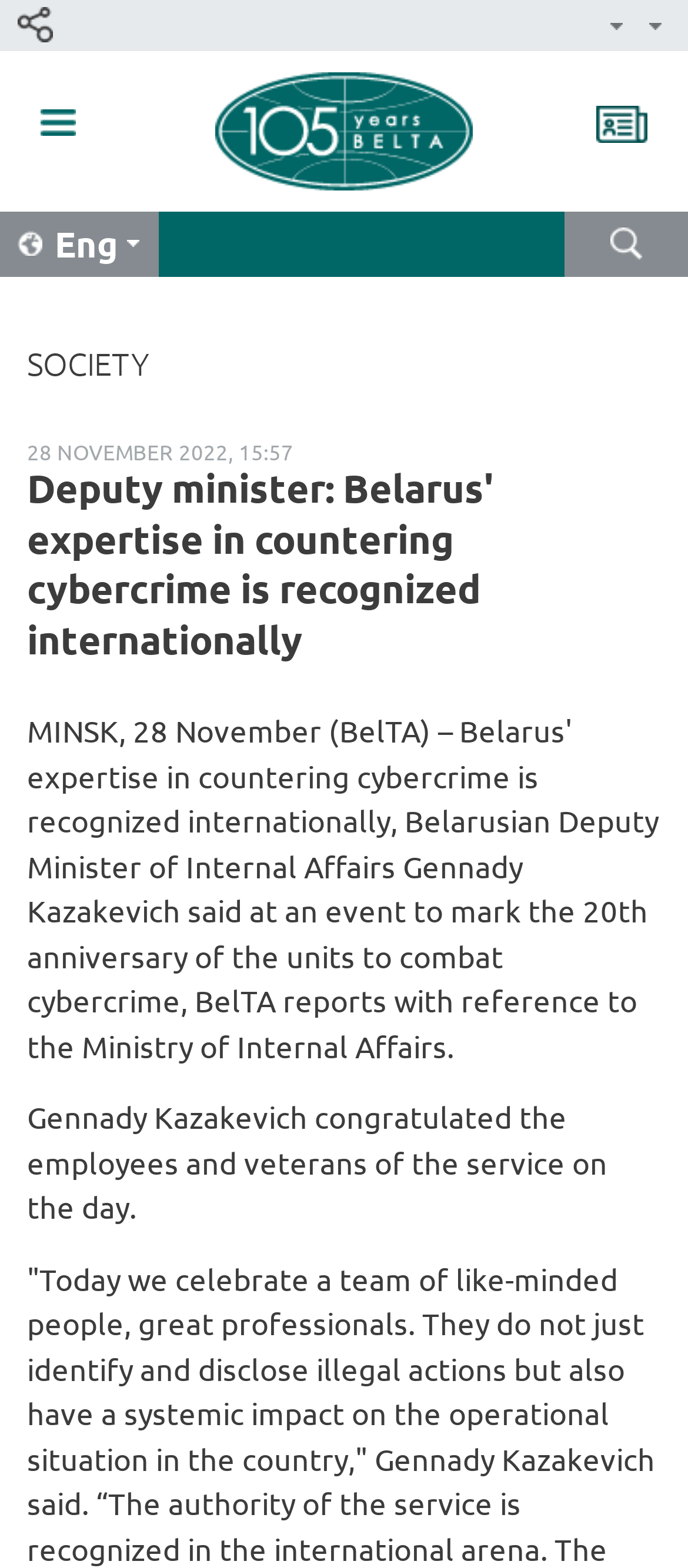Using the provided element description: "Agribusinesses", identify the bounding box coordinates. The coordinates should be four floats between 0 and 1 in the order [left, top, right, bottom].

None